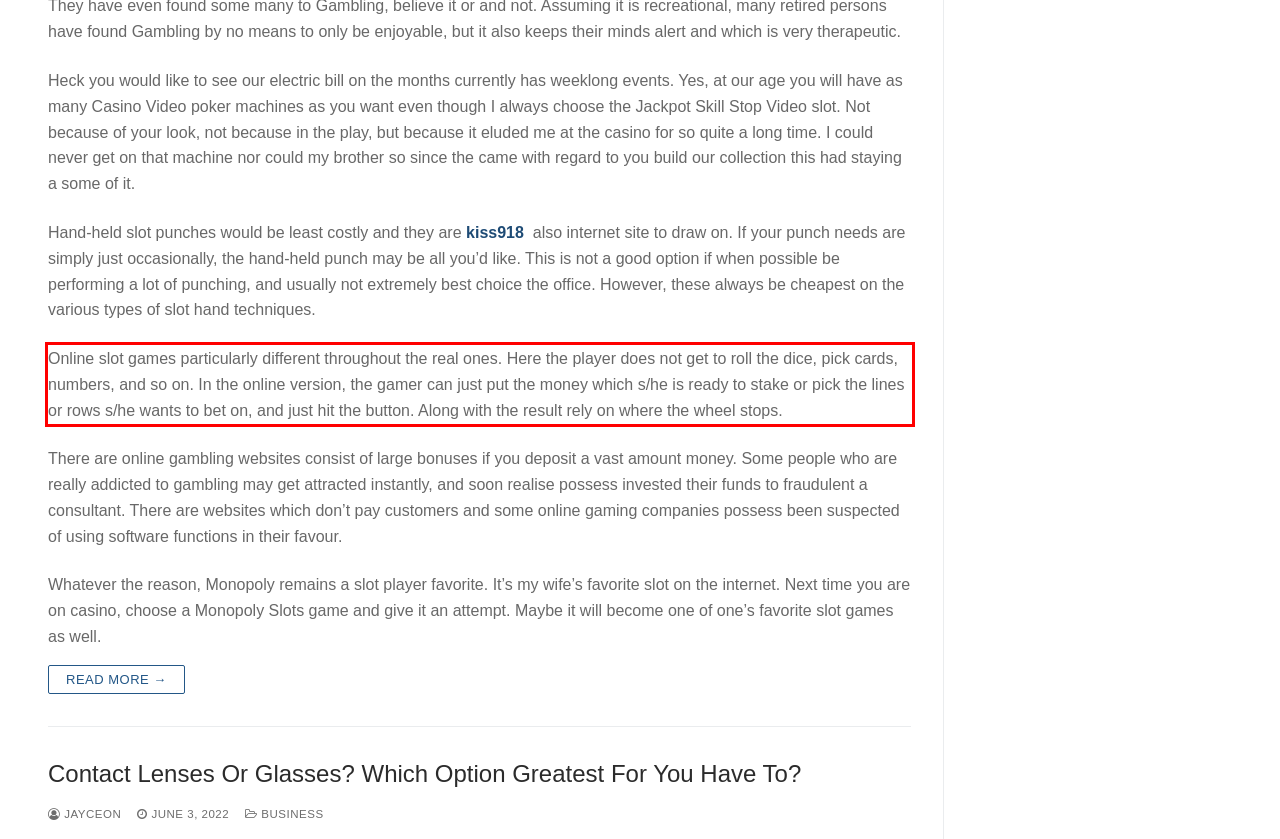Examine the webpage screenshot, find the red bounding box, and extract the text content within this marked area.

Online slot games particularly different throughout the real ones. Here the player does not get to roll the dice, pick cards, numbers, and so on. In the online version, the gamer can just put the money which s/he is ready to stake or pick the lines or rows s/he wants to bet on, and just hit the button. Along with the result rely on where the wheel stops.